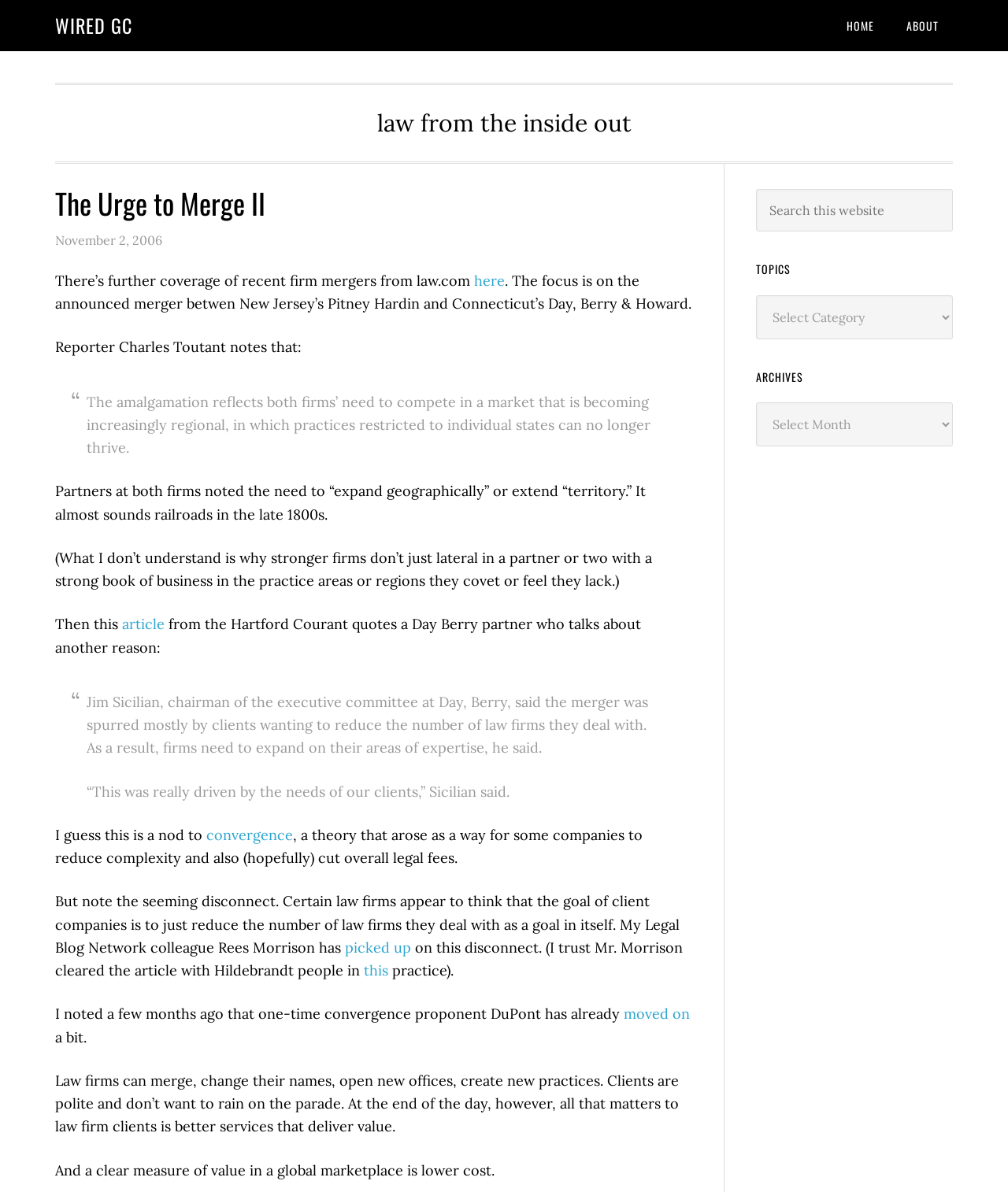Please identify the bounding box coordinates of the element's region that should be clicked to execute the following instruction: "Click on the 'HOME' link". The bounding box coordinates must be four float numbers between 0 and 1, i.e., [left, top, right, bottom].

[0.826, 0.0, 0.881, 0.043]